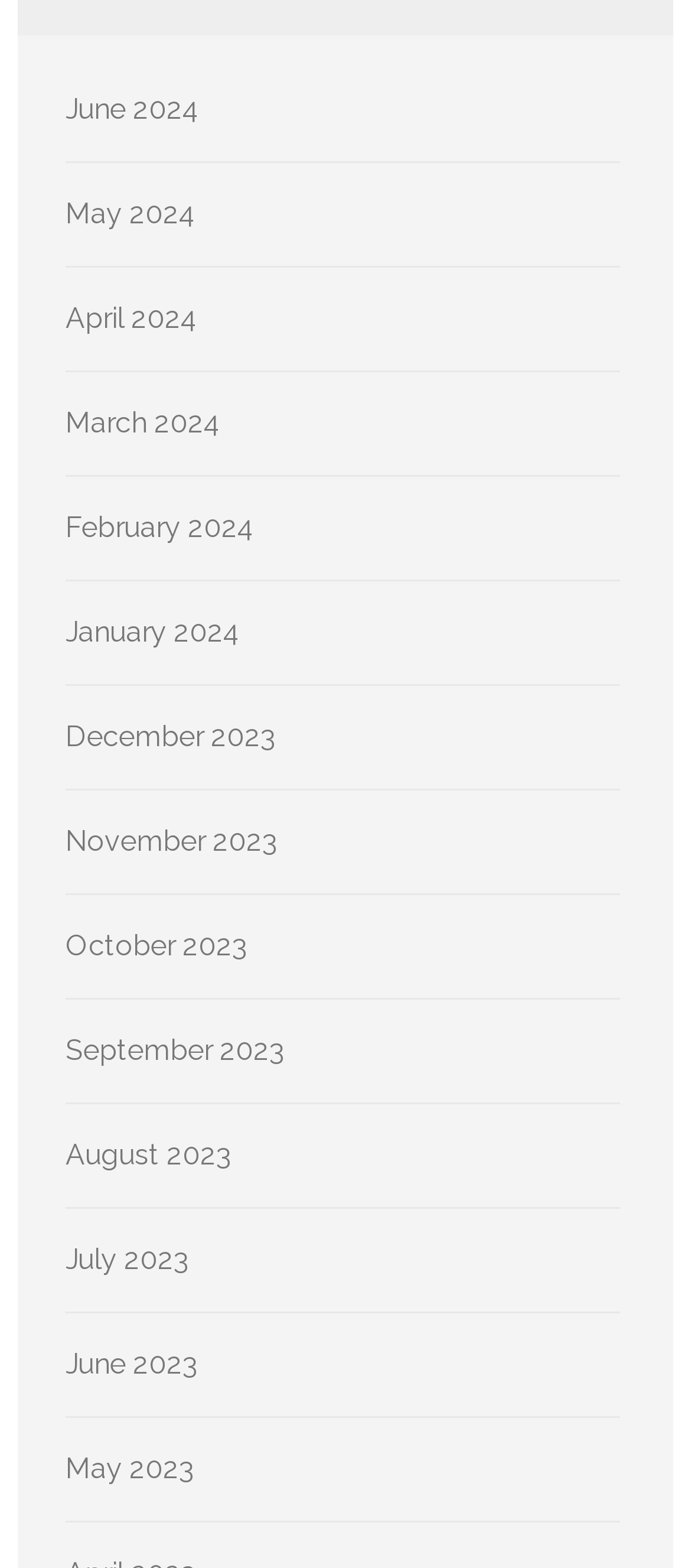Please determine the bounding box coordinates of the element's region to click for the following instruction: "Browse April 2024".

[0.095, 0.192, 0.287, 0.214]